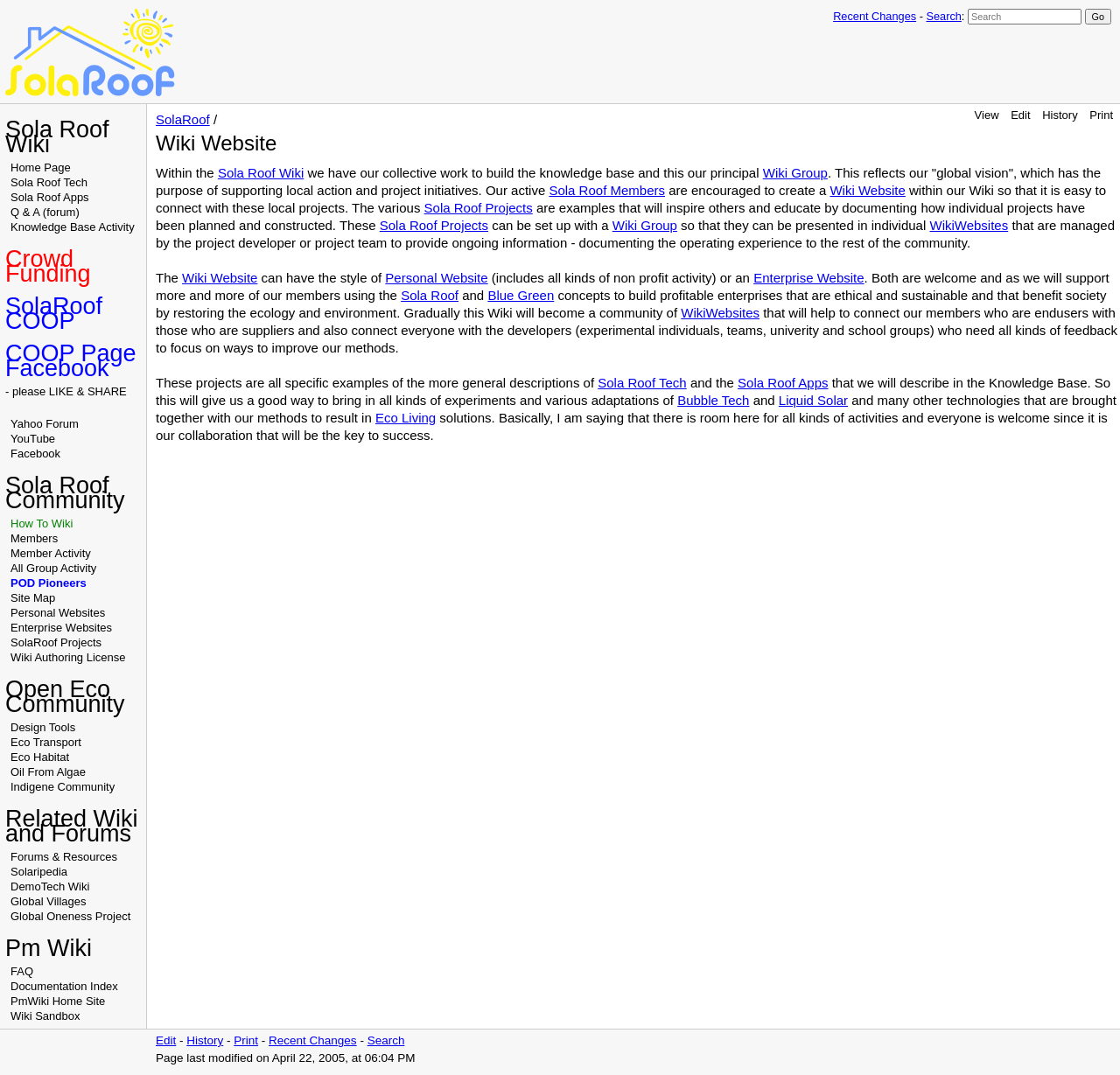Specify the bounding box coordinates of the element's area that should be clicked to execute the given instruction: "Search for something". The coordinates should be four float numbers between 0 and 1, i.e., [left, top, right, bottom].

[0.864, 0.008, 0.966, 0.023]